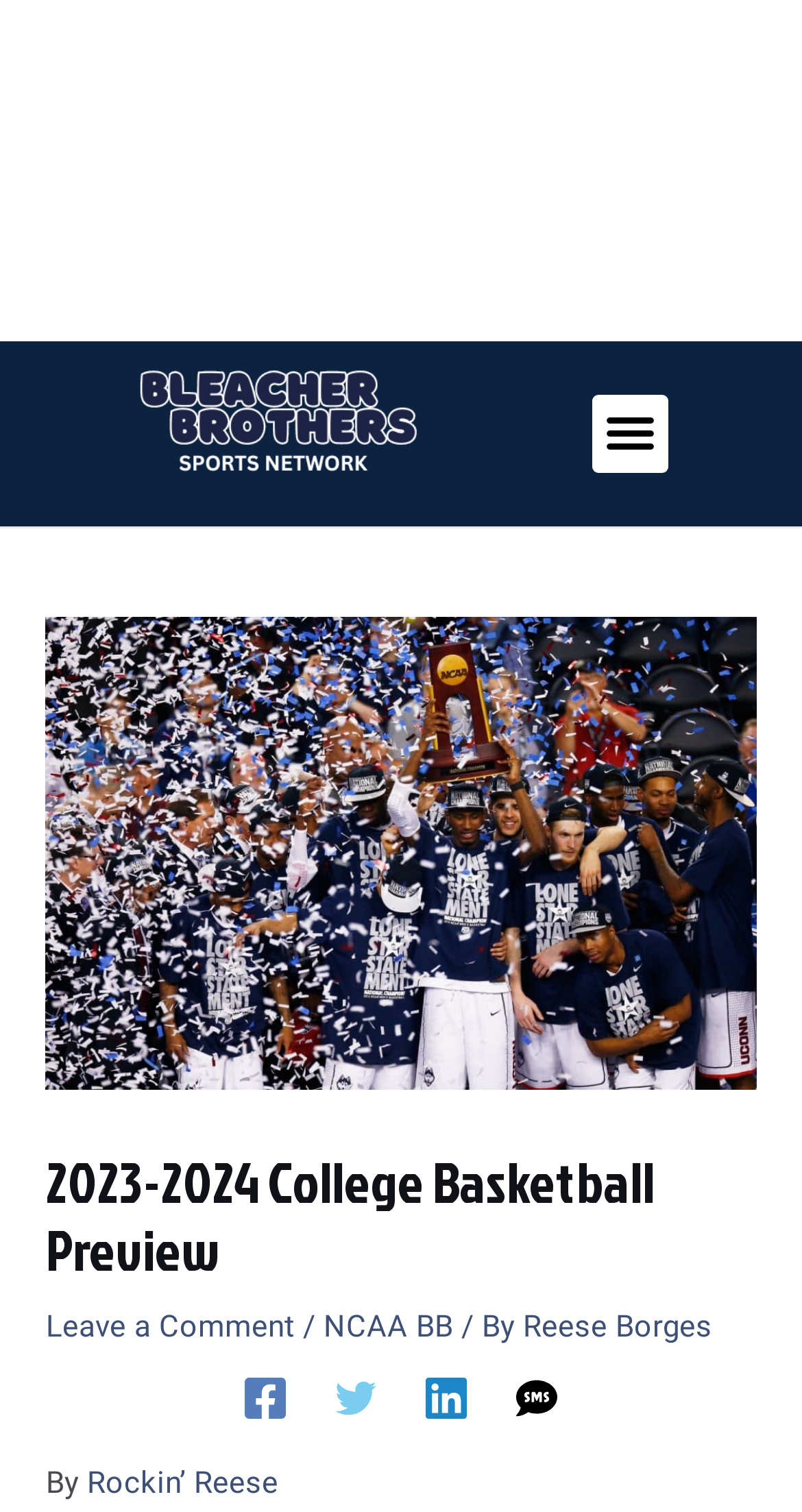Answer the following query with a single word or phrase:
What is the name of the author?

Reese Borges